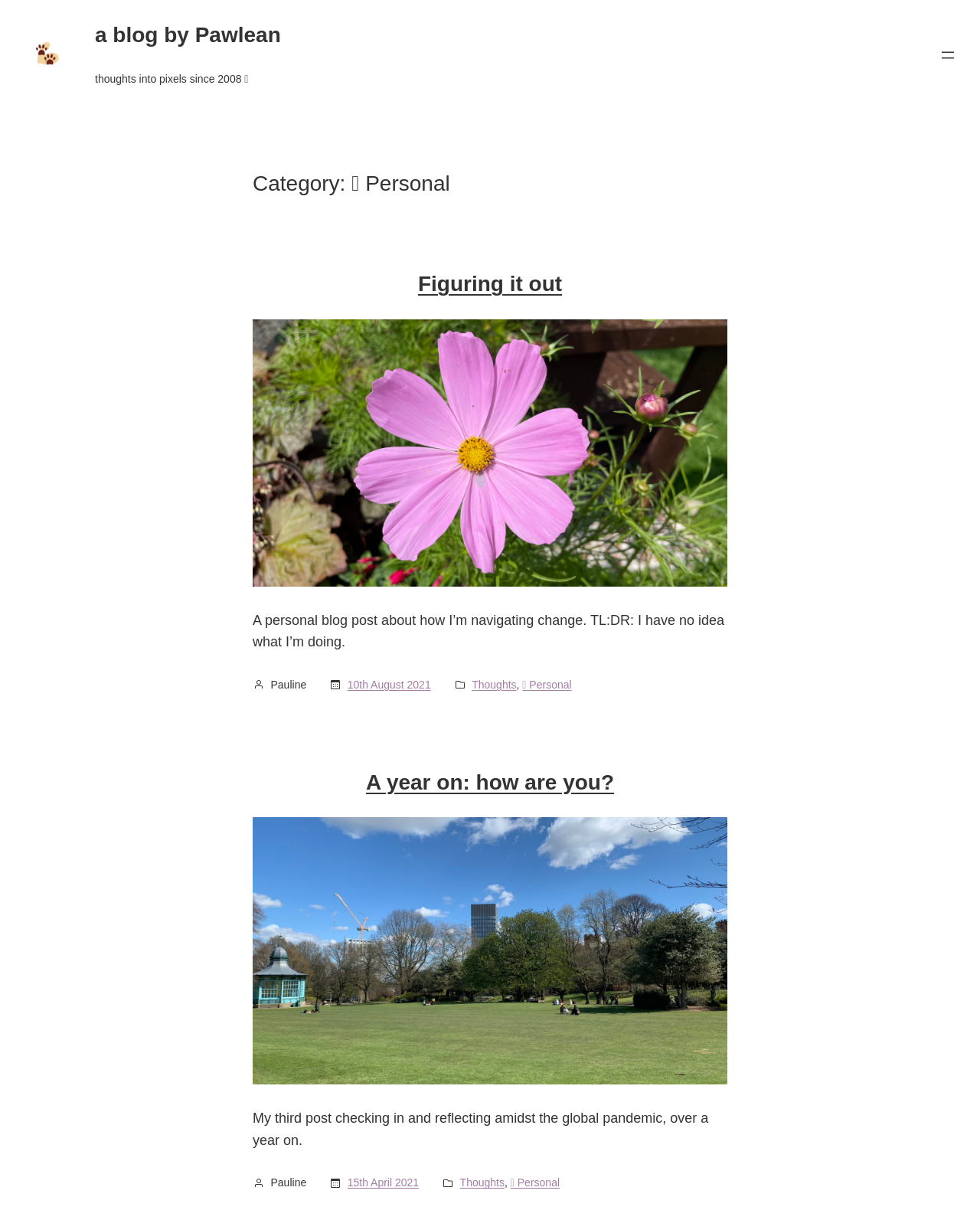What is the date of the blog post 'A year on: how are you?'?
Based on the image, give a one-word or short phrase answer.

15th April 2021